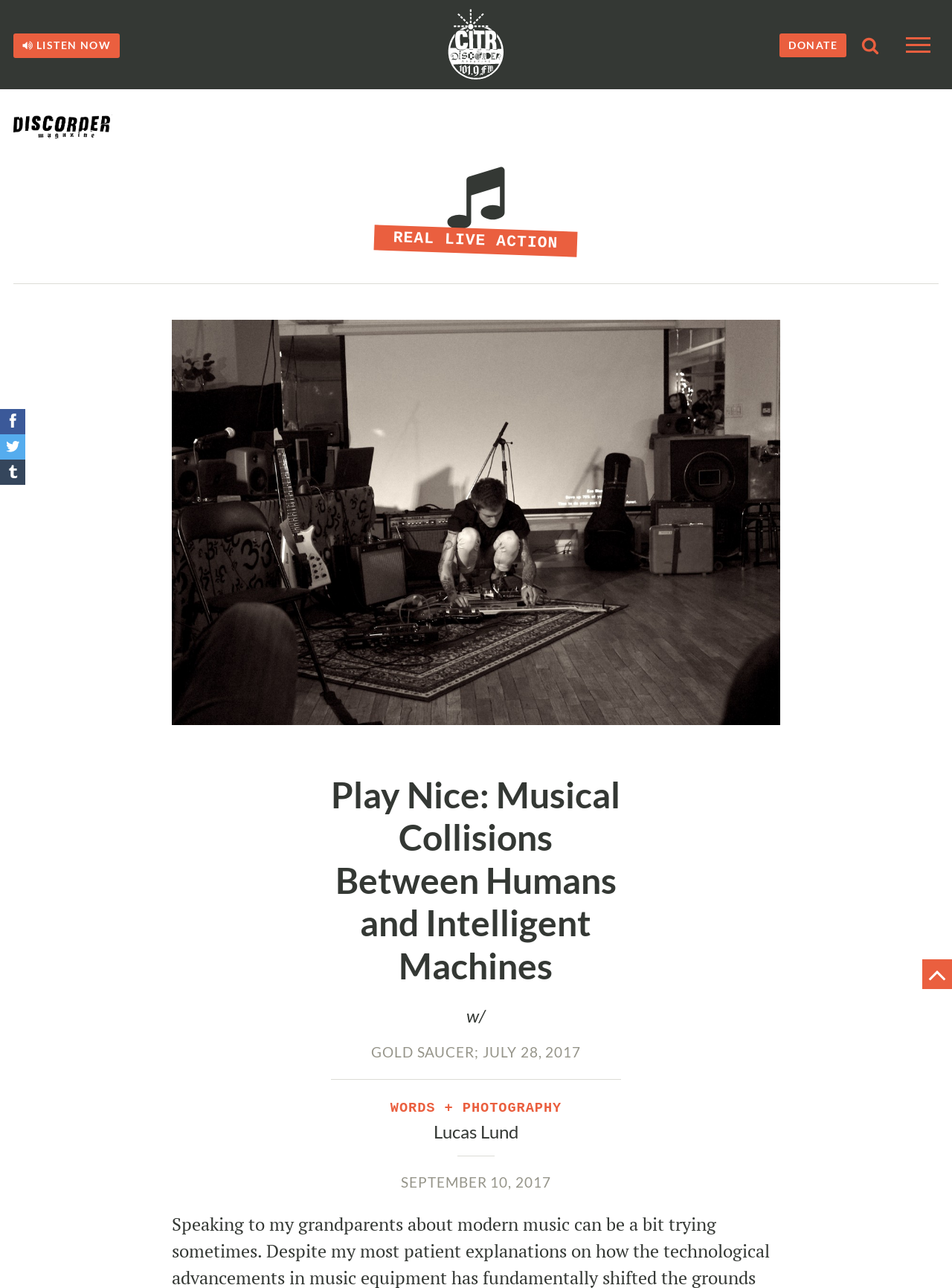Please determine the bounding box coordinates of the section I need to click to accomplish this instruction: "Click the 'CLOSE SEARCH' button".

[0.96, 0.0, 0.986, 0.019]